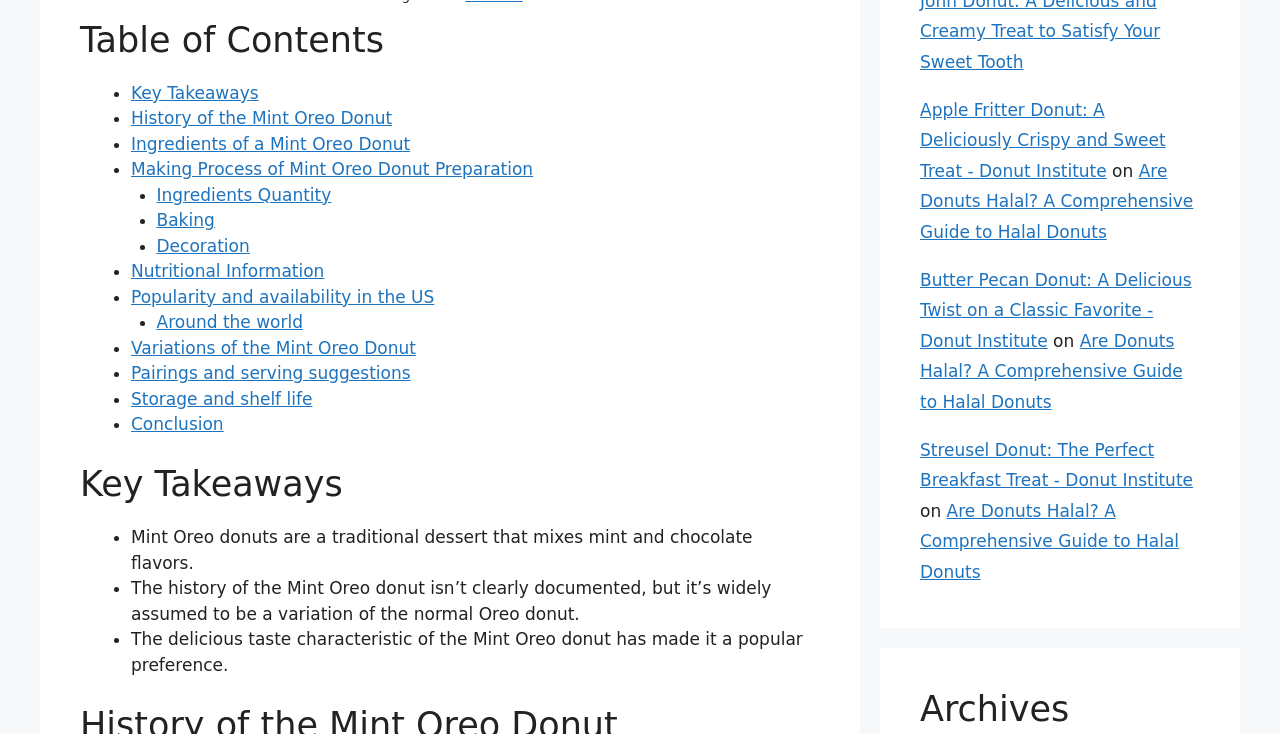Please determine the bounding box coordinates for the element that should be clicked to follow these instructions: "Visit 'Apple Fritter Donut: A Deliciously Crispy and Sweet Treat - Donut Institute'".

[0.719, 0.136, 0.911, 0.246]